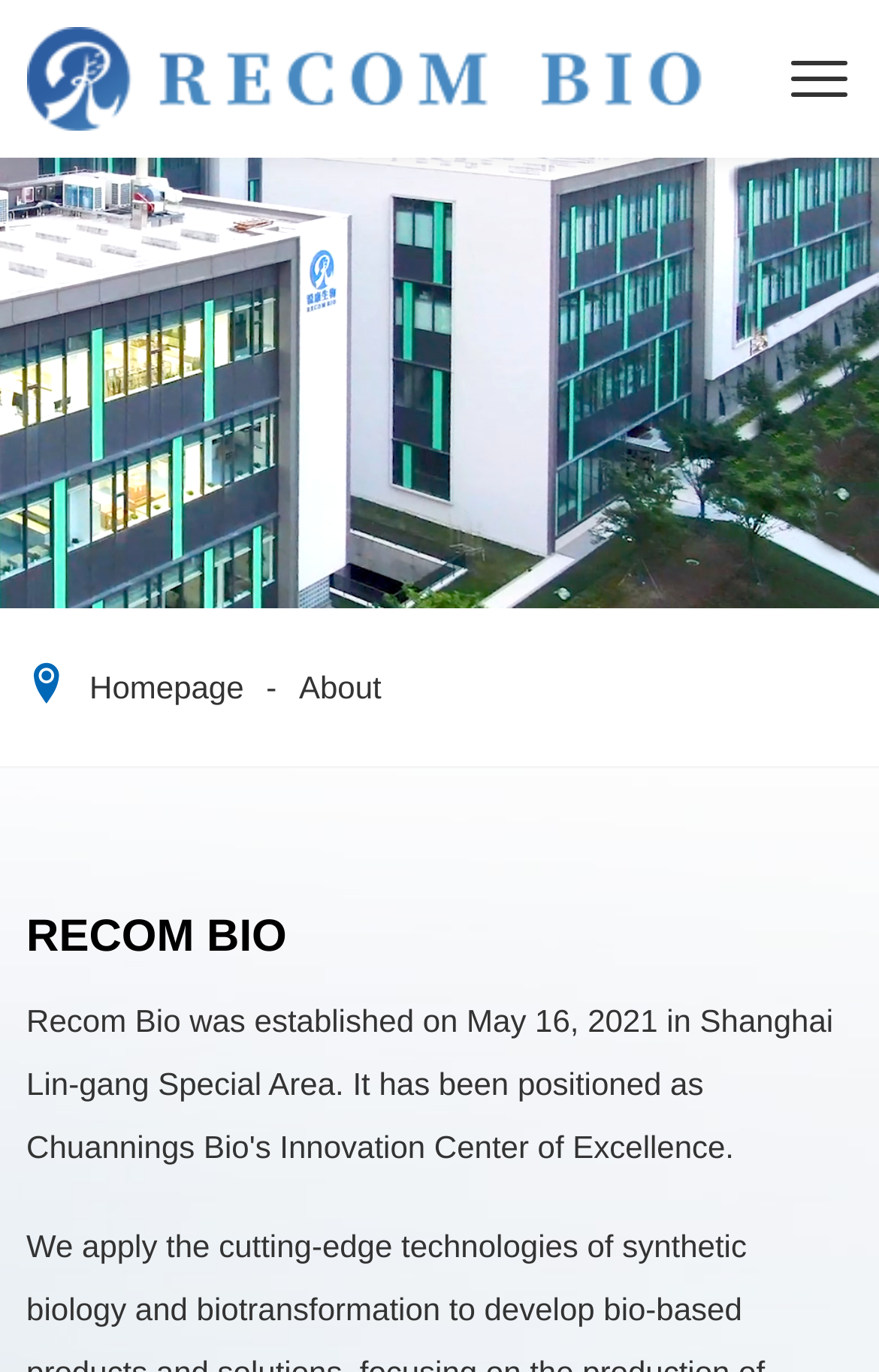What is the separator between 'Homepage' and 'About'?
Please use the visual content to give a single word or phrase answer.

-